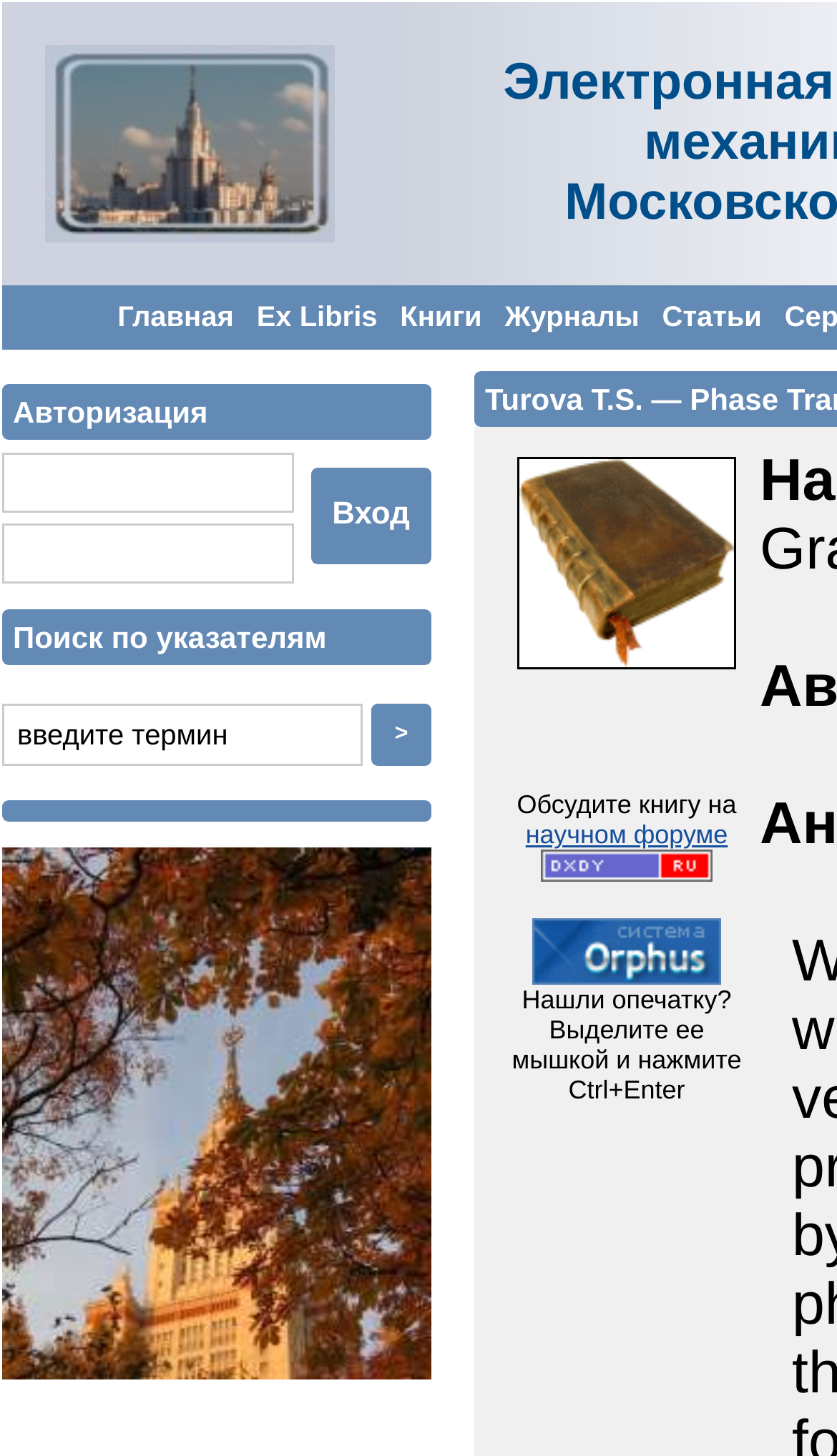Determine the bounding box coordinates of the clickable element to achieve the following action: 'Enter login credentials'. Provide the coordinates as four float values between 0 and 1, formatted as [left, top, right, bottom].

[0.003, 0.311, 0.351, 0.352]